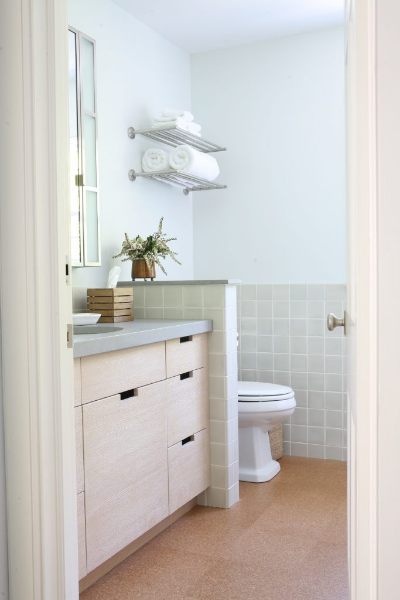Please provide a detailed answer to the question below by examining the image:
What is placed on the wall-mounted shelf?

According to the caption, the wall-mounted shelf displays neatly stacked white towels, which adds to the functionality and style of the bathroom.